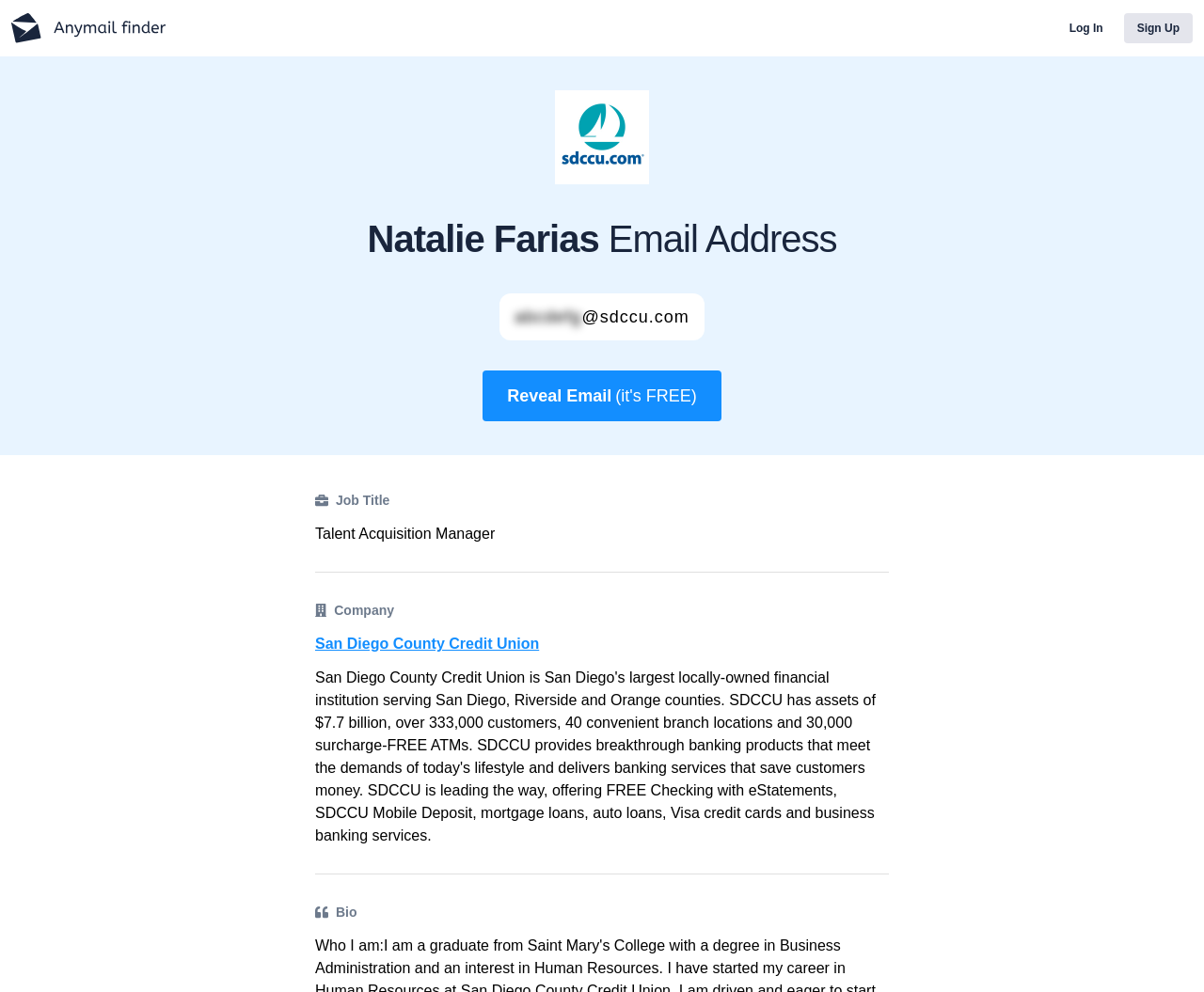Refer to the image and answer the question with as much detail as possible: What is the email address of Natalie Farias?

I found the answer by looking at the heading element with the content 'abcdefg@sdccu.com' which is below the heading element 'Natalie Farias Email Address'.